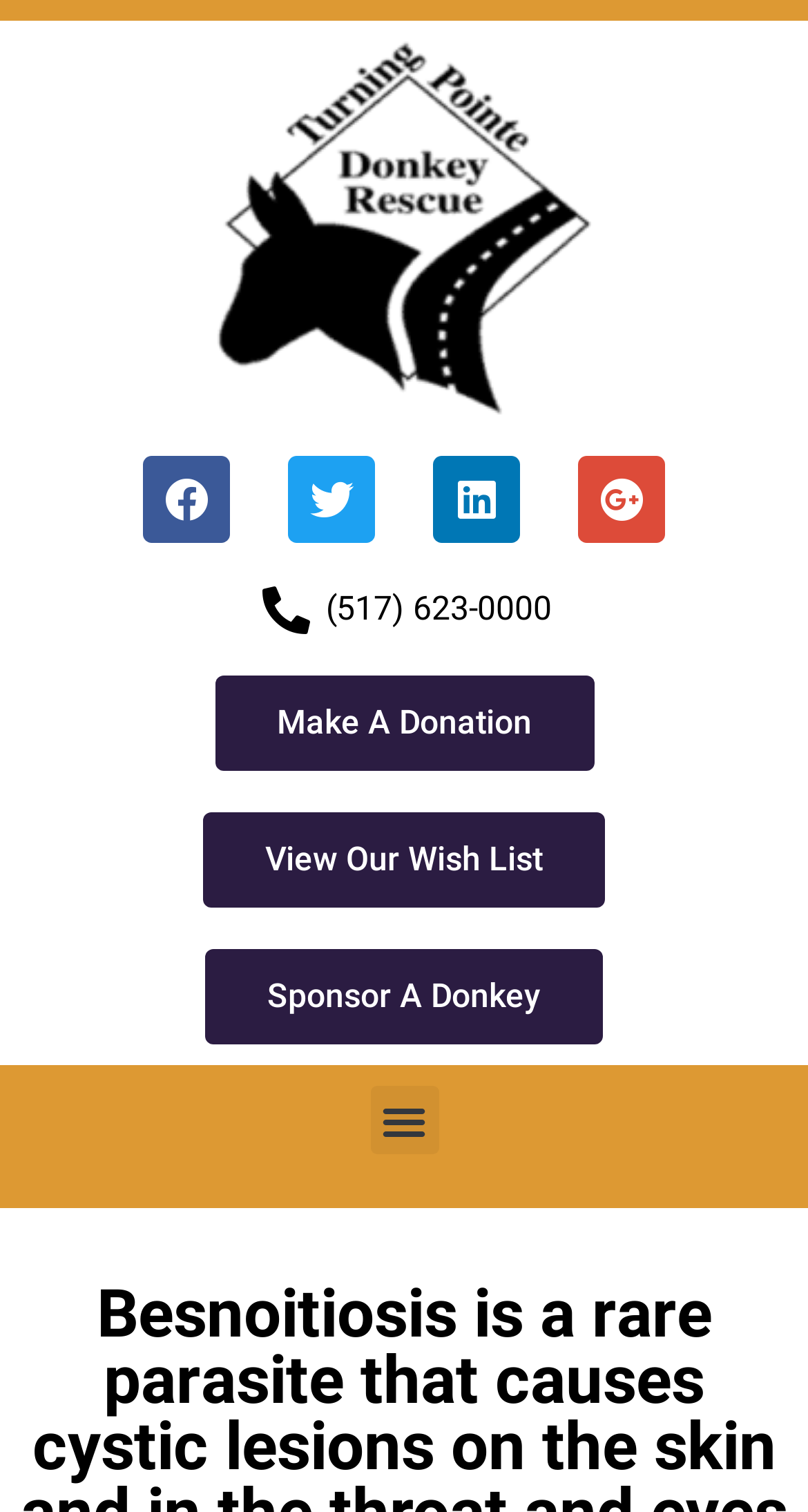Analyze the image and give a detailed response to the question:
How many social media links are present?

There are four social media links present on the webpage, which are Facebook, Twitter, Linkedin, and Google-plus, as indicated by the icons and text next to each link.